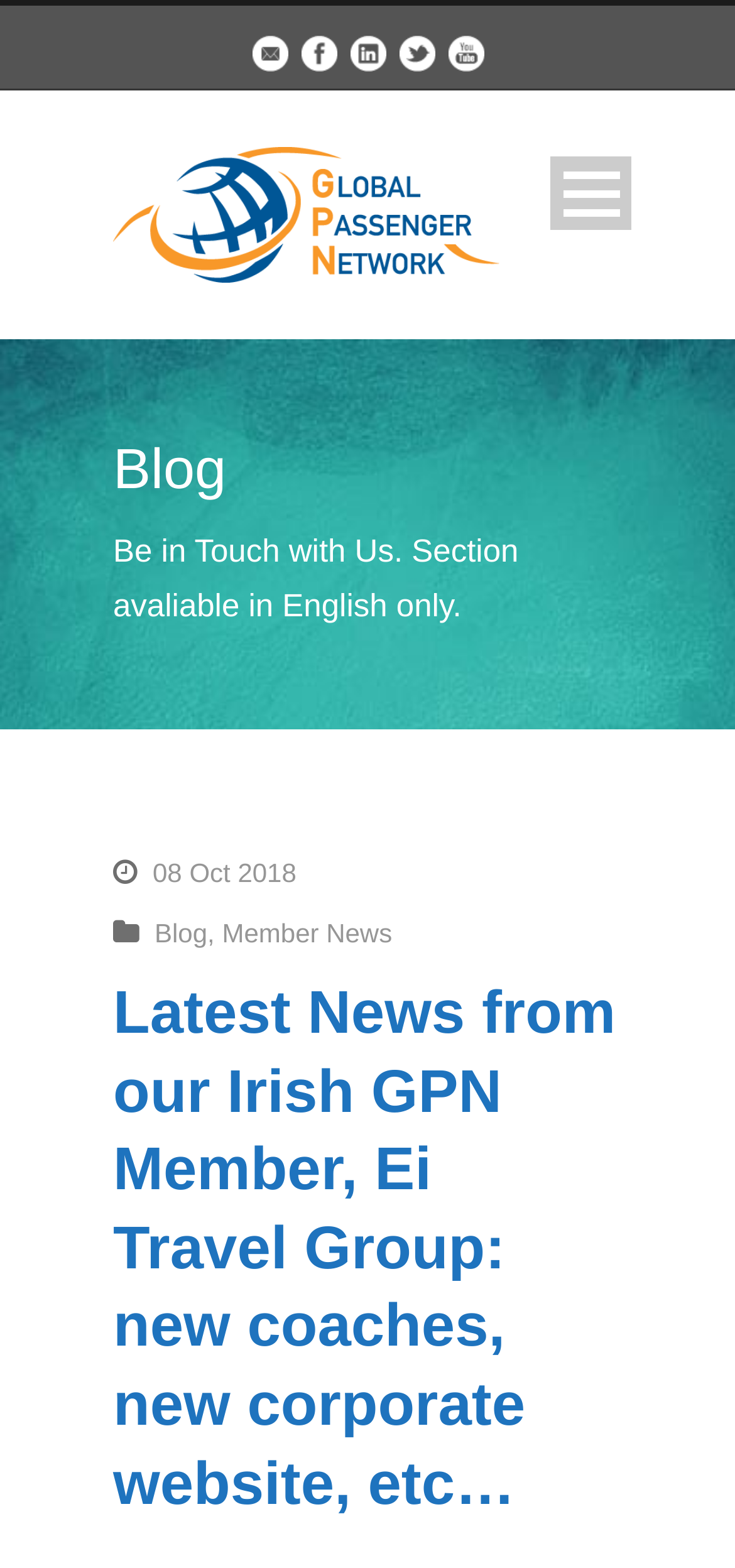How many menu items are available?
Please craft a detailed and exhaustive response to the question.

I counted the number of menu items available on the webpage, which are Home, Members, Services, News, About GPN, Partners, Contact, and Terms of Use.